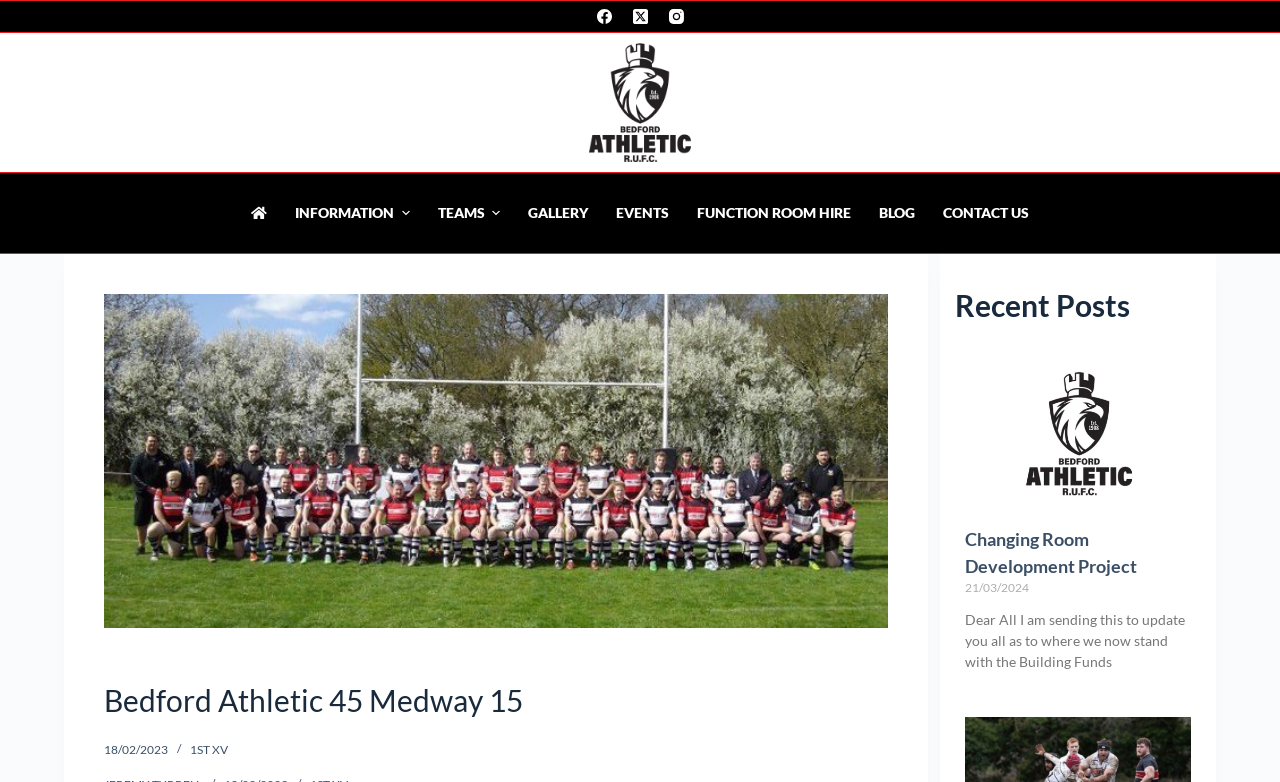Please identify the bounding box coordinates of the clickable region that I should interact with to perform the following instruction: "Select a country or region". The coordinates should be expressed as four float numbers between 0 and 1, i.e., [left, top, right, bottom].

None